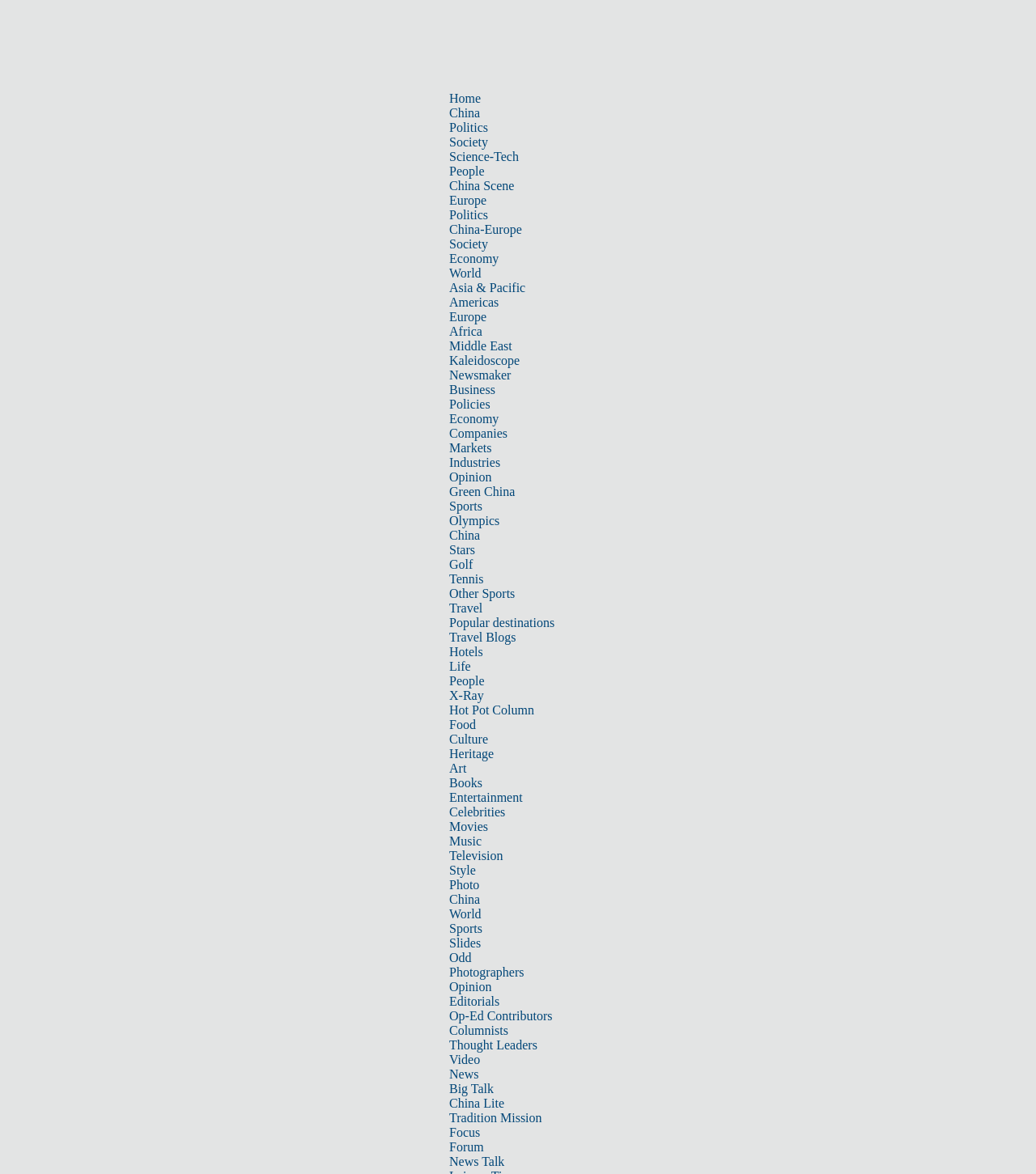Determine the bounding box coordinates of the element that should be clicked to execute the following command: "Click on the 'Politics' link".

[0.434, 0.103, 0.471, 0.114]